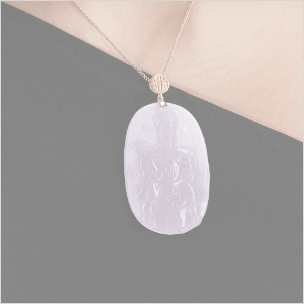What is the dominant color of the jade pendant?
Using the image as a reference, answer the question in detail.

The caption describes the jade pendant as predominantly in pale lavender hues, which suggests that this color is the most prominent feature of the pendant.